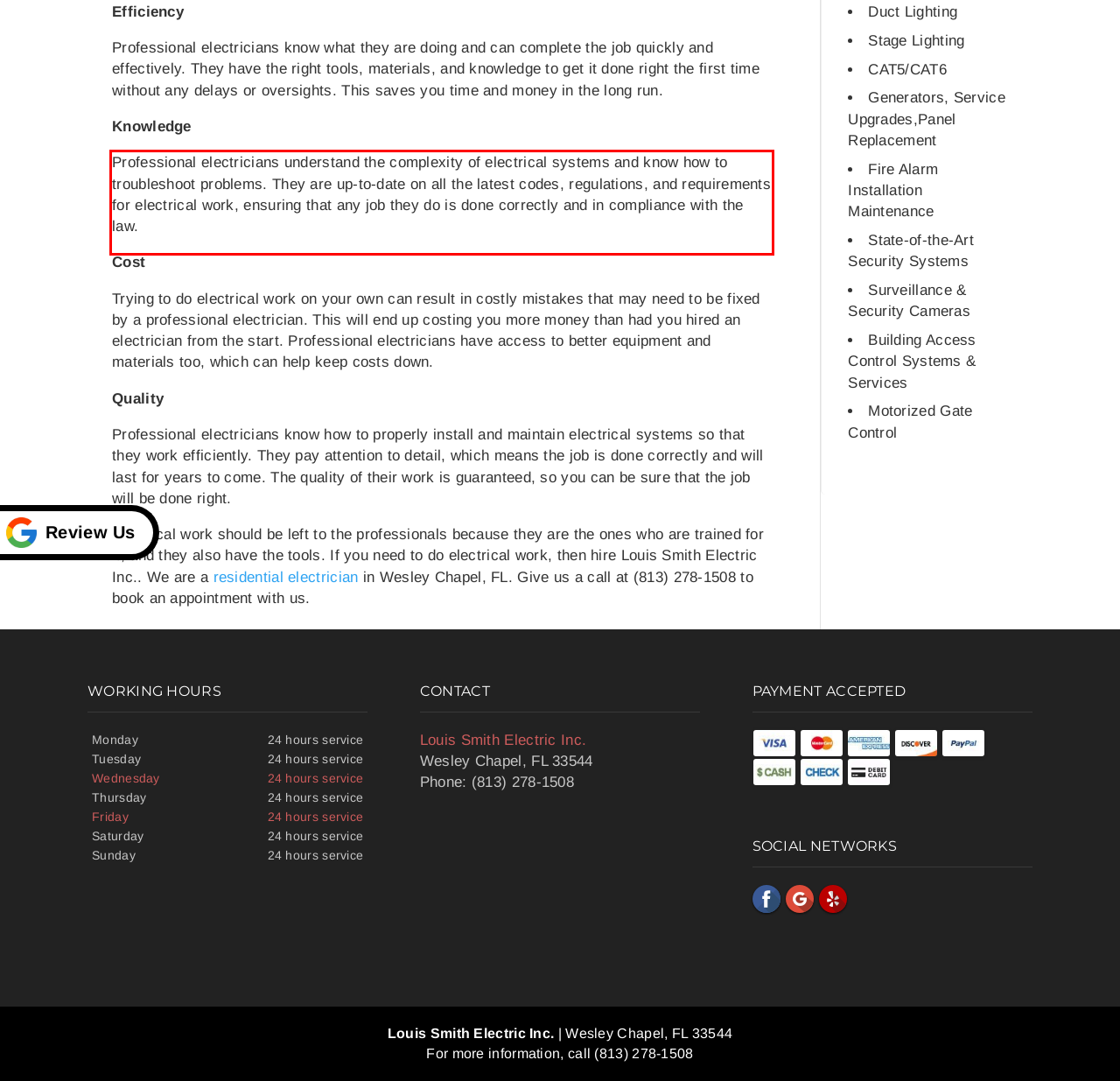Examine the screenshot of the webpage, locate the red bounding box, and generate the text contained within it.

Professional electricians understand the complexity of electrical systems and know how to troubleshoot problems. They are up-to-date on all the latest codes, regulations, and requirements for electrical work, ensuring that any job they do is done correctly and in compliance with the law.